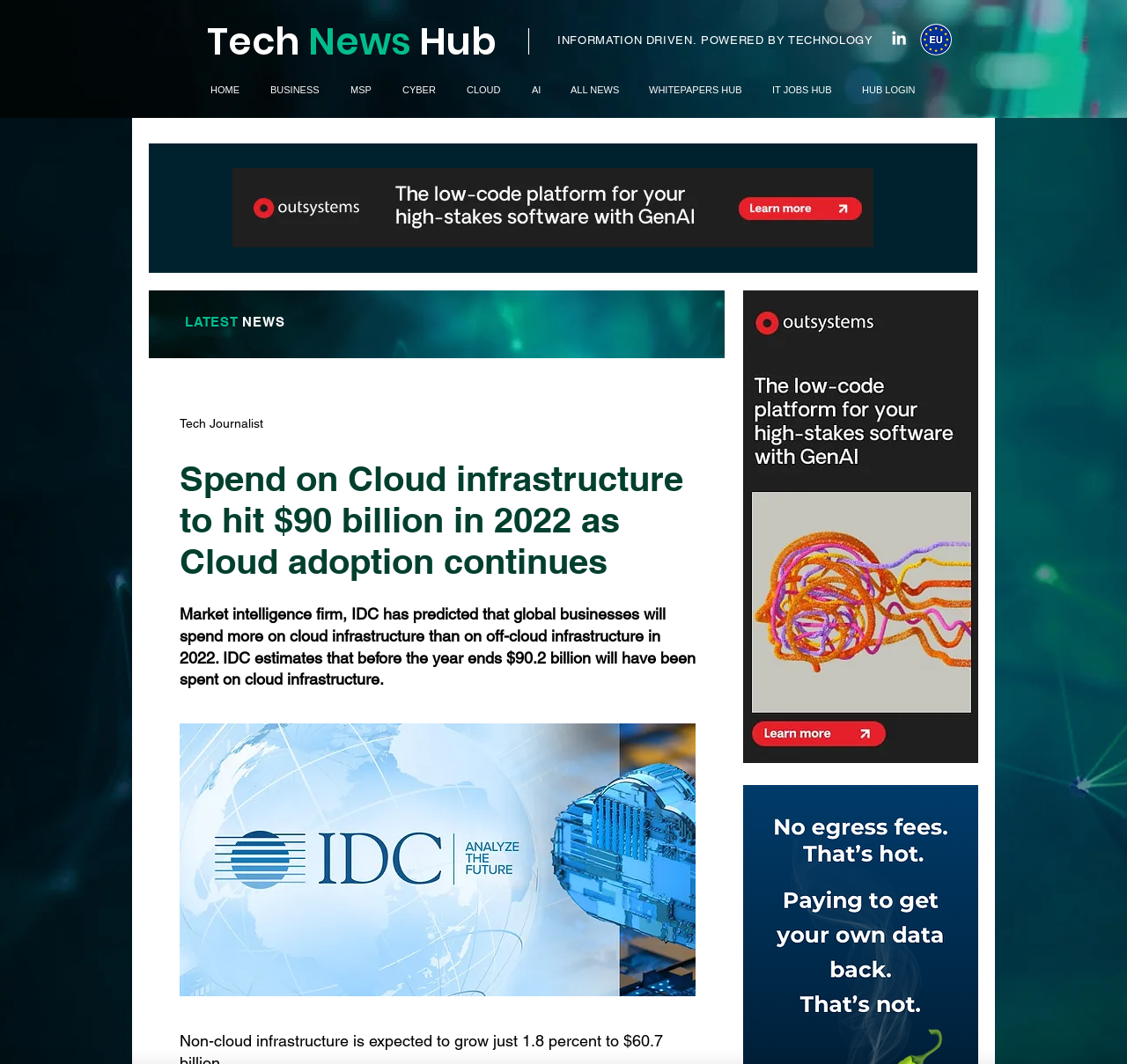Provide a brief response to the question below using a single word or phrase: 
What is the name of the market intelligence firm mentioned in the article?

IDC